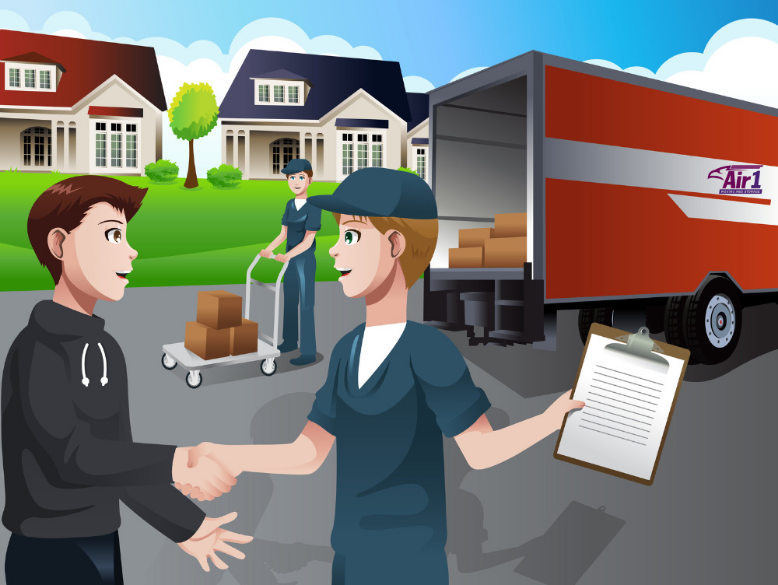Give a detailed account of the contents of the image.

In this vibrant illustration, a friendly exchange occurs between two individuals as they finalize a moving arrangement. The first person, depicted on the left, smiles as he shakes hands with a worker in a blue uniform on the right, representing a professional moving company. This worker holds a clipboard, indicating that they are discussing important details regarding the move. Behind them, a moving truck emblazoned with the name "Air1" stands ready, its back doors open, revealing neatly stacked boxes, emphasizing the services offered by the company. In the background, a picturesque neighborhood with charming homes and lush greenery sets a welcoming scene, perfect for those looking to relocate. This visual encapsulates the reliable and supportive nature of moving services available in Chatsworth, California, highlighting the importance of quality packing supplies and professional assistance for a smooth transition.